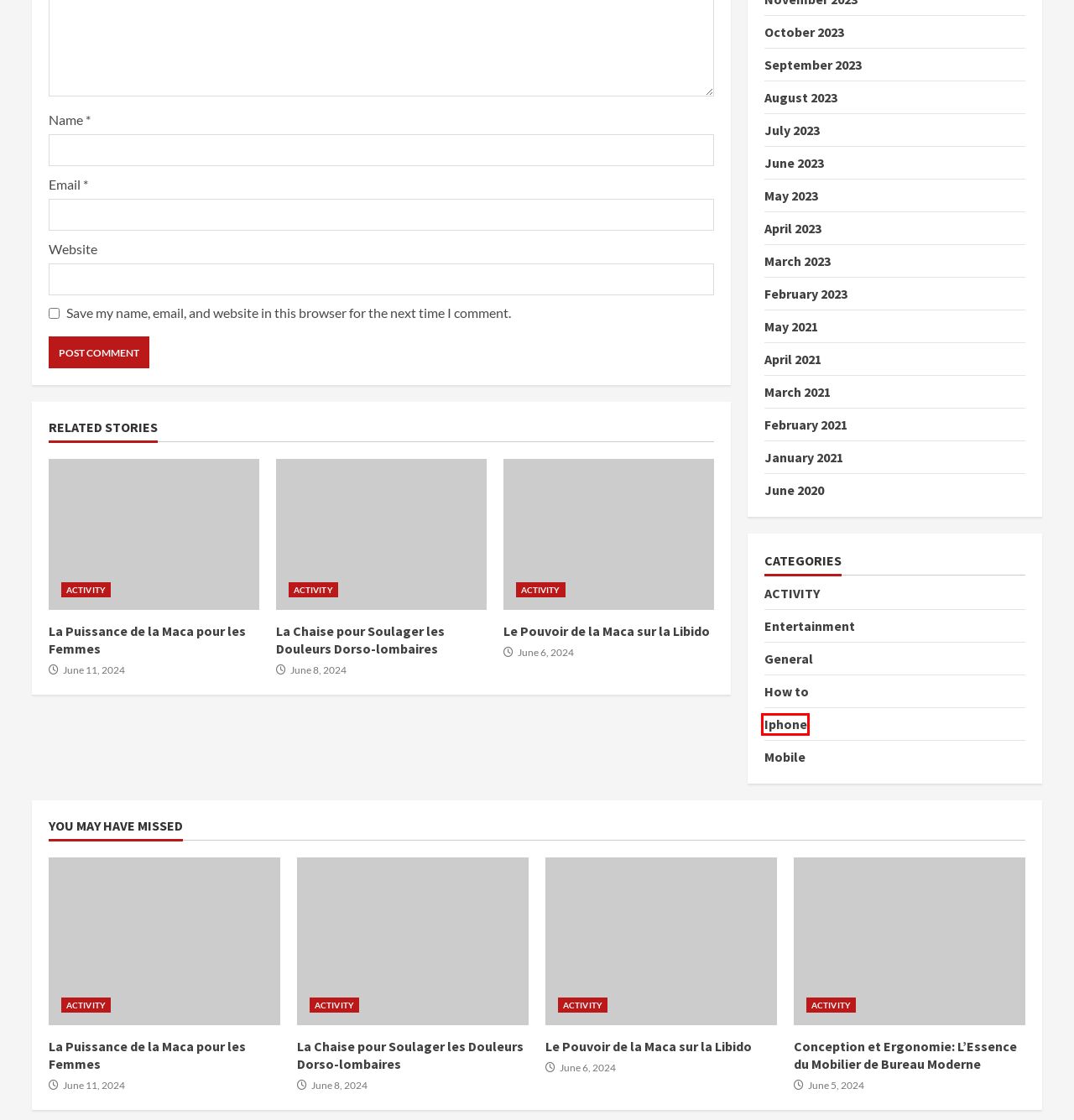You are given a screenshot depicting a webpage with a red bounding box around a UI element. Select the description that best corresponds to the new webpage after clicking the selected element. Here are the choices:
A. February 2021 - ifs circle
B. February 2023 - ifs circle
C. March 2021 - ifs circle
D. May 2021 - ifs circle
E. General - ifs circle
F. July 2023 - ifs circle
G. Iphone - ifs circle
H. September 2023 - ifs circle

G